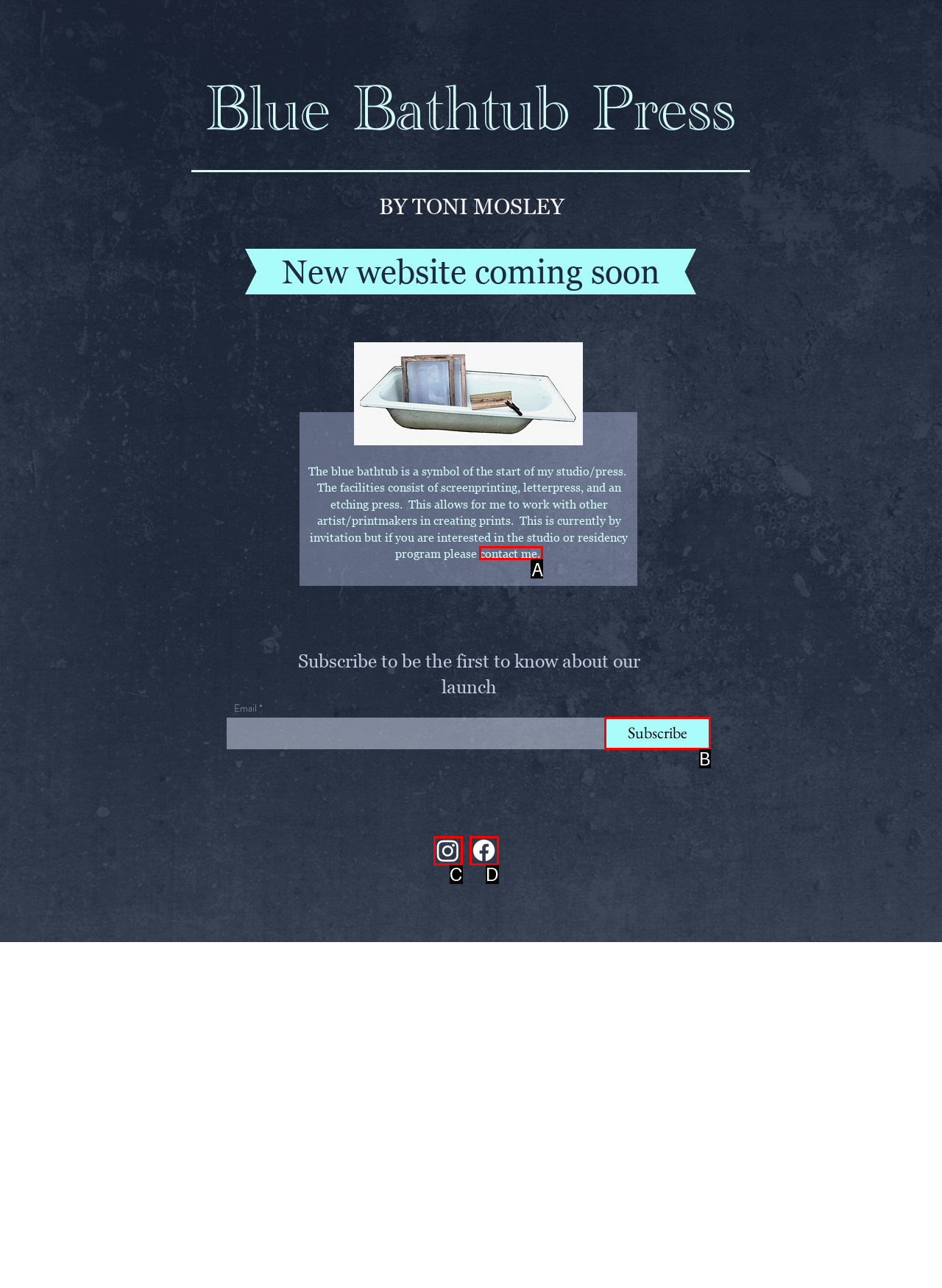Select the option that corresponds to the description: contact me.
Respond with the letter of the matching choice from the options provided.

A